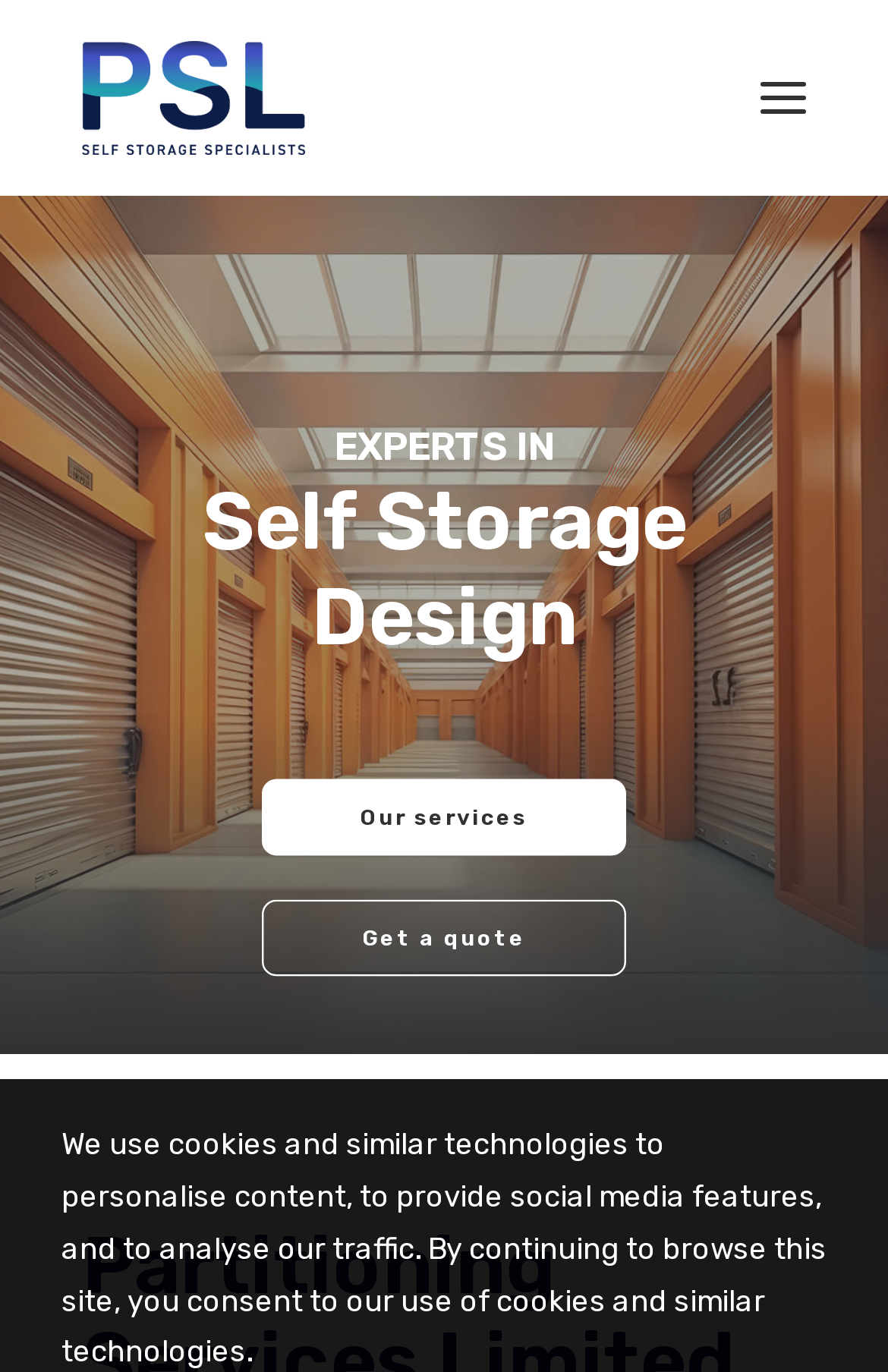Find the bounding box coordinates for the area you need to click to carry out the instruction: "Click on the 'Our services' link". The coordinates should be four float numbers between 0 and 1, indicated as [left, top, right, bottom].

[0.295, 0.567, 0.705, 0.623]